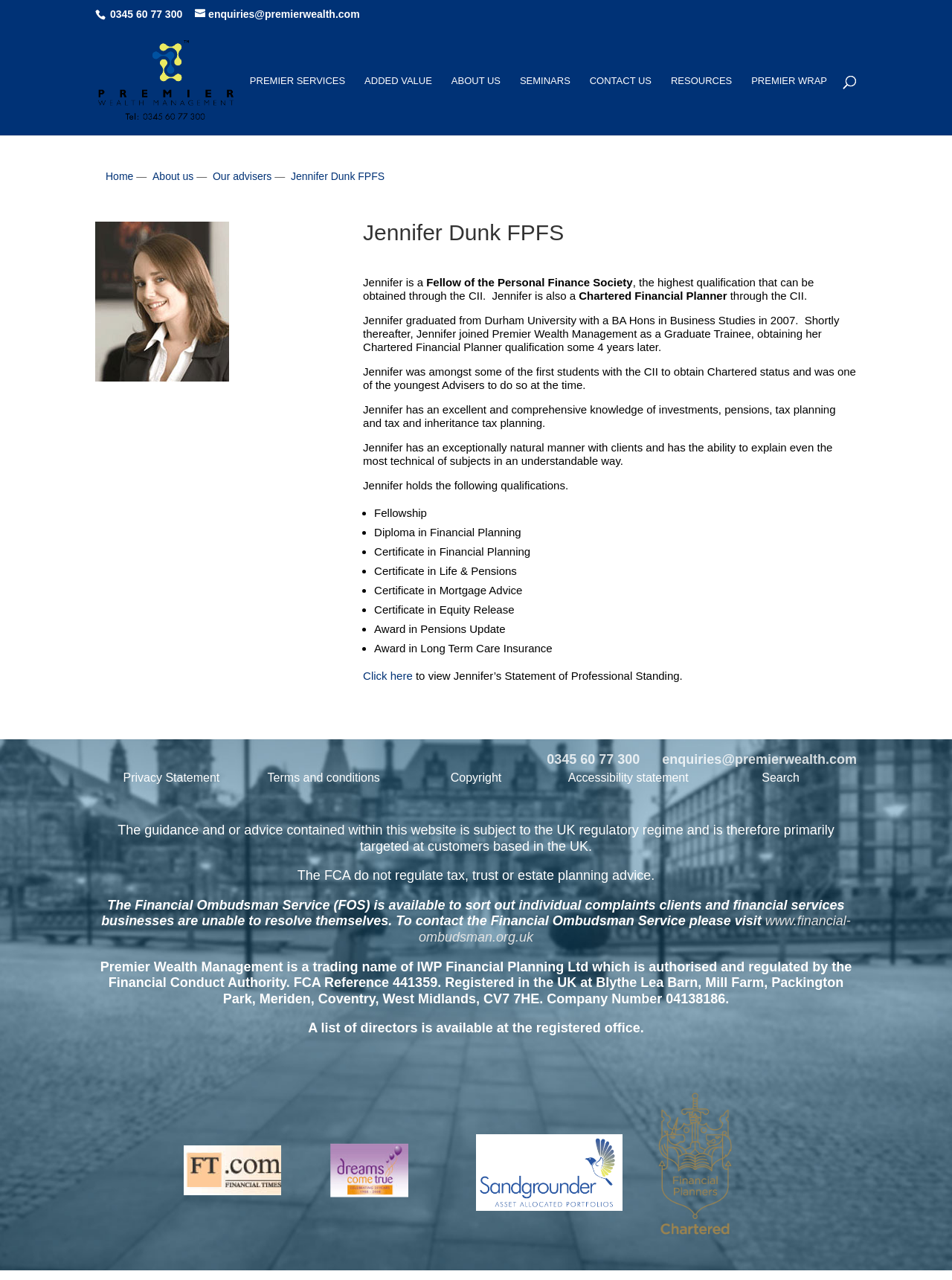Bounding box coordinates are specified in the format (top-left x, top-left y, bottom-right x, bottom-right y). All values are floating point numbers bounded between 0 and 1. Please provide the bounding box coordinate of the region this sentence describes: Terms and conditions

[0.281, 0.602, 0.399, 0.612]